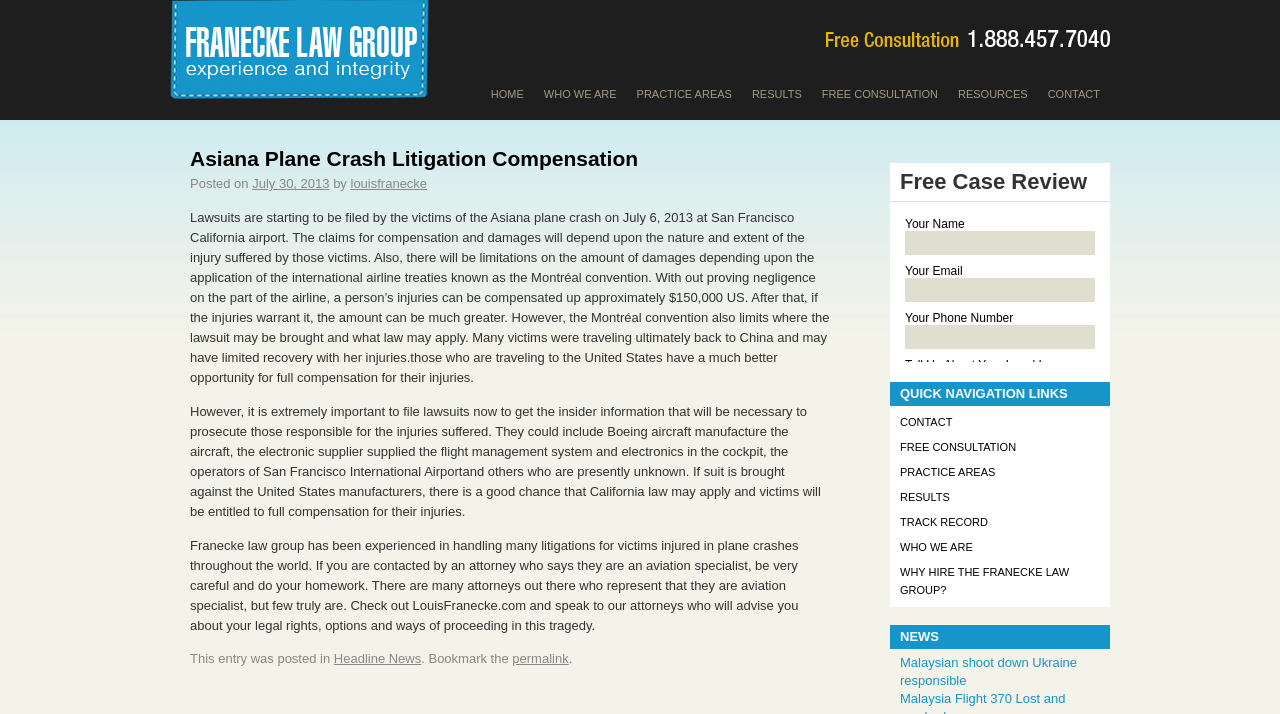Identify the bounding box coordinates of the element to click to follow this instruction: 'Click the 'CONTACT' link'. Ensure the coordinates are four float values between 0 and 1, provided as [left, top, right, bottom].

[0.811, 0.105, 0.867, 0.158]